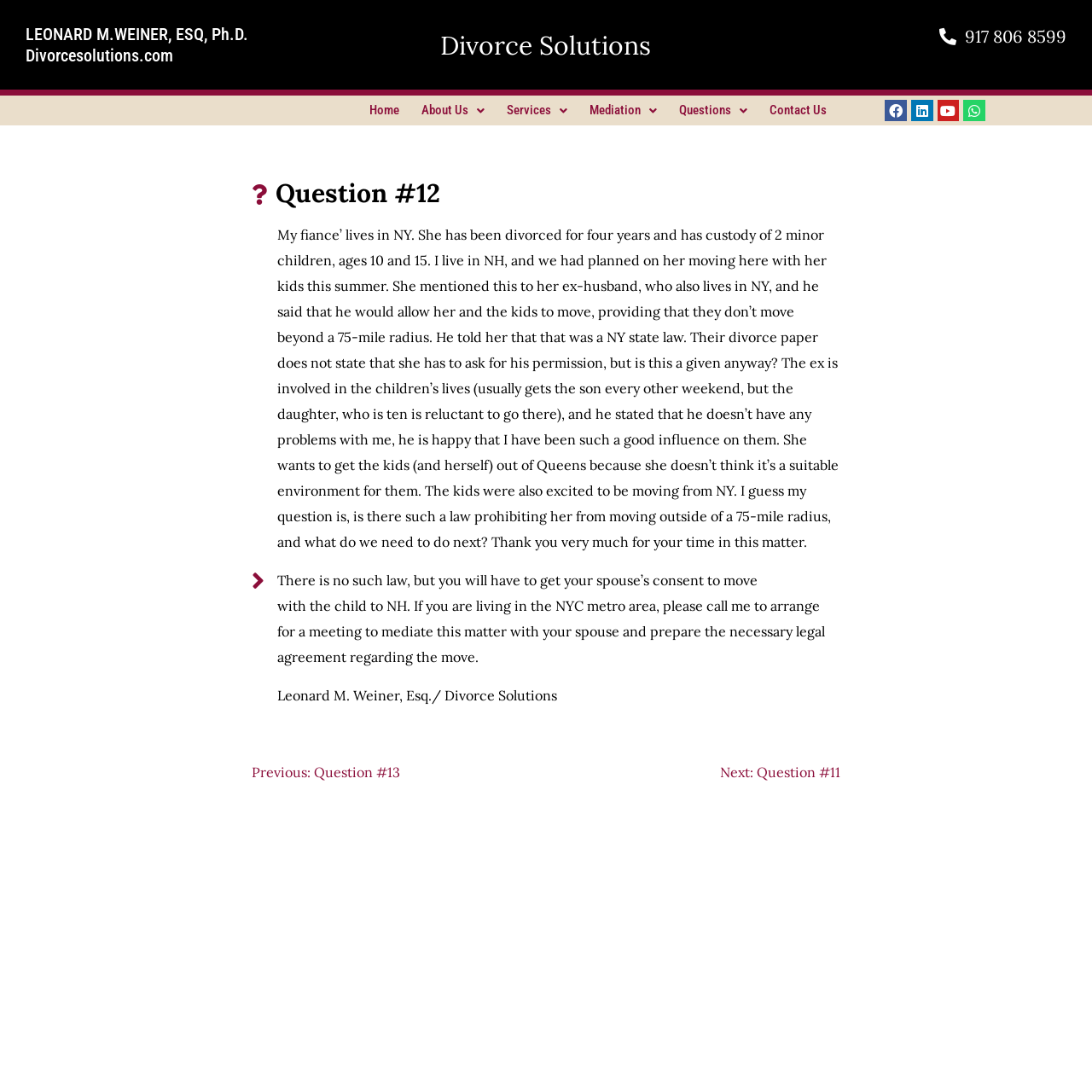What is the next step mentioned in the answer for the couple to take?
Could you answer the question with a detailed and thorough explanation?

The answer can be found in the answer section of the webpage, where it is mentioned that the couple needs to get the spouse's consent to move with the child to NH.